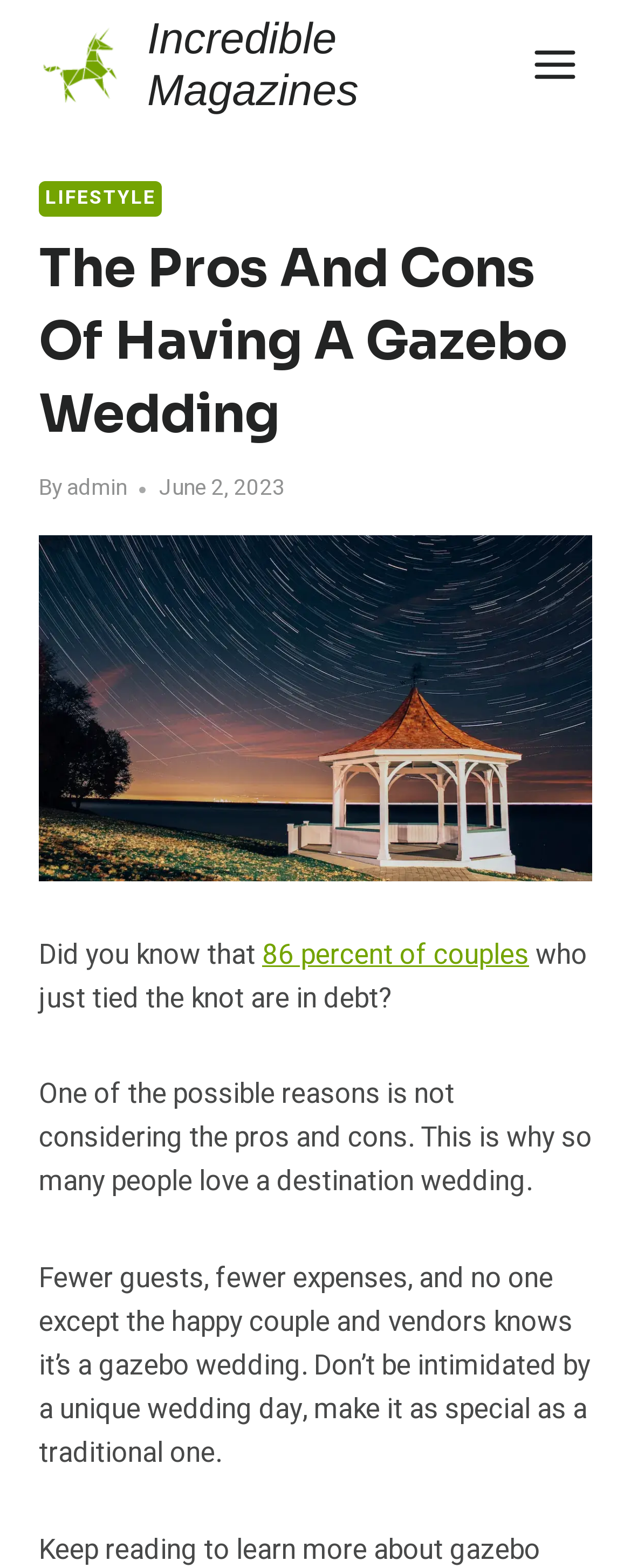Give a one-word or one-phrase response to the question: 
When was the article published?

June 2, 2023